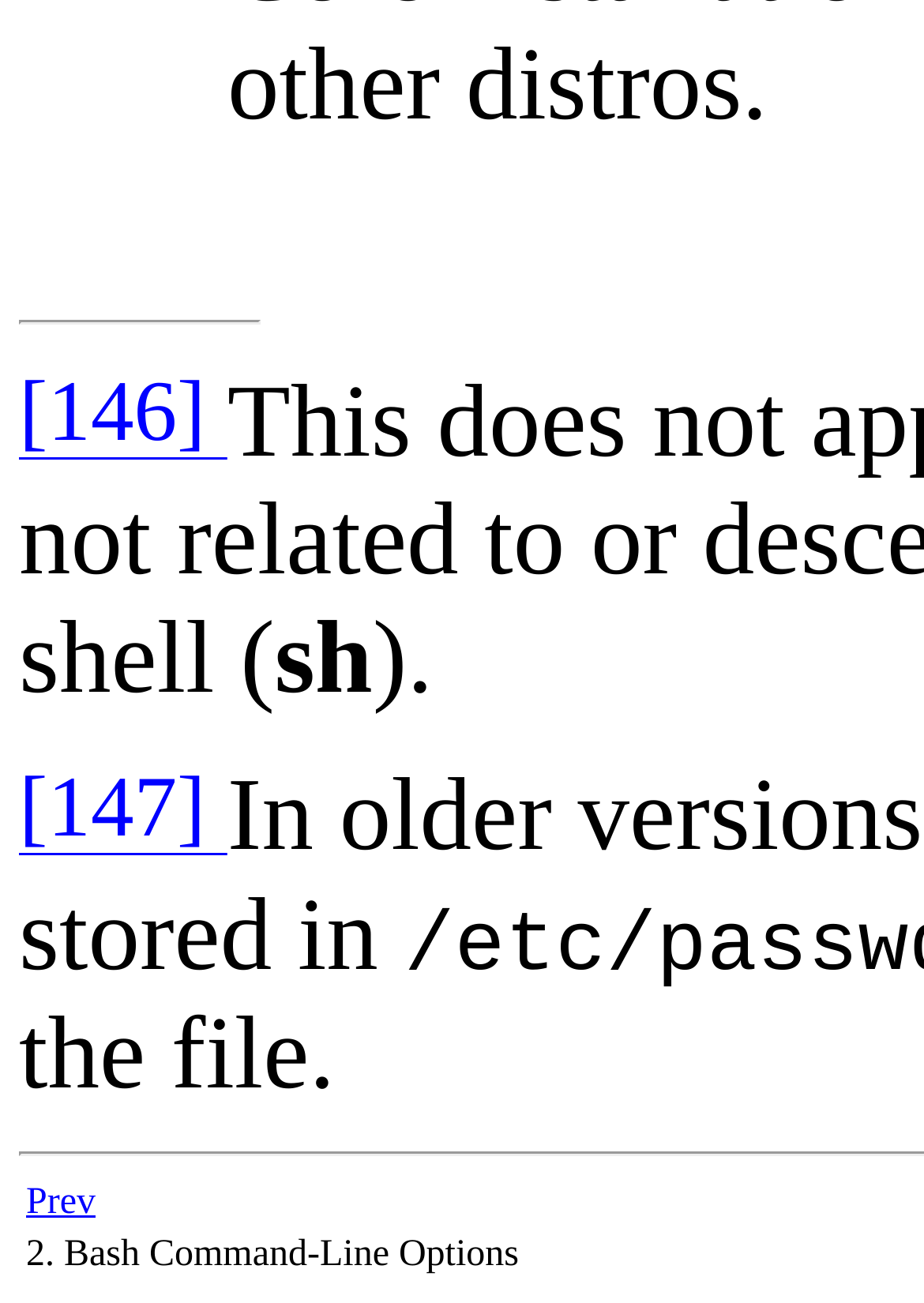Provide your answer in a single word or phrase: 
How many links are there on the page?

3